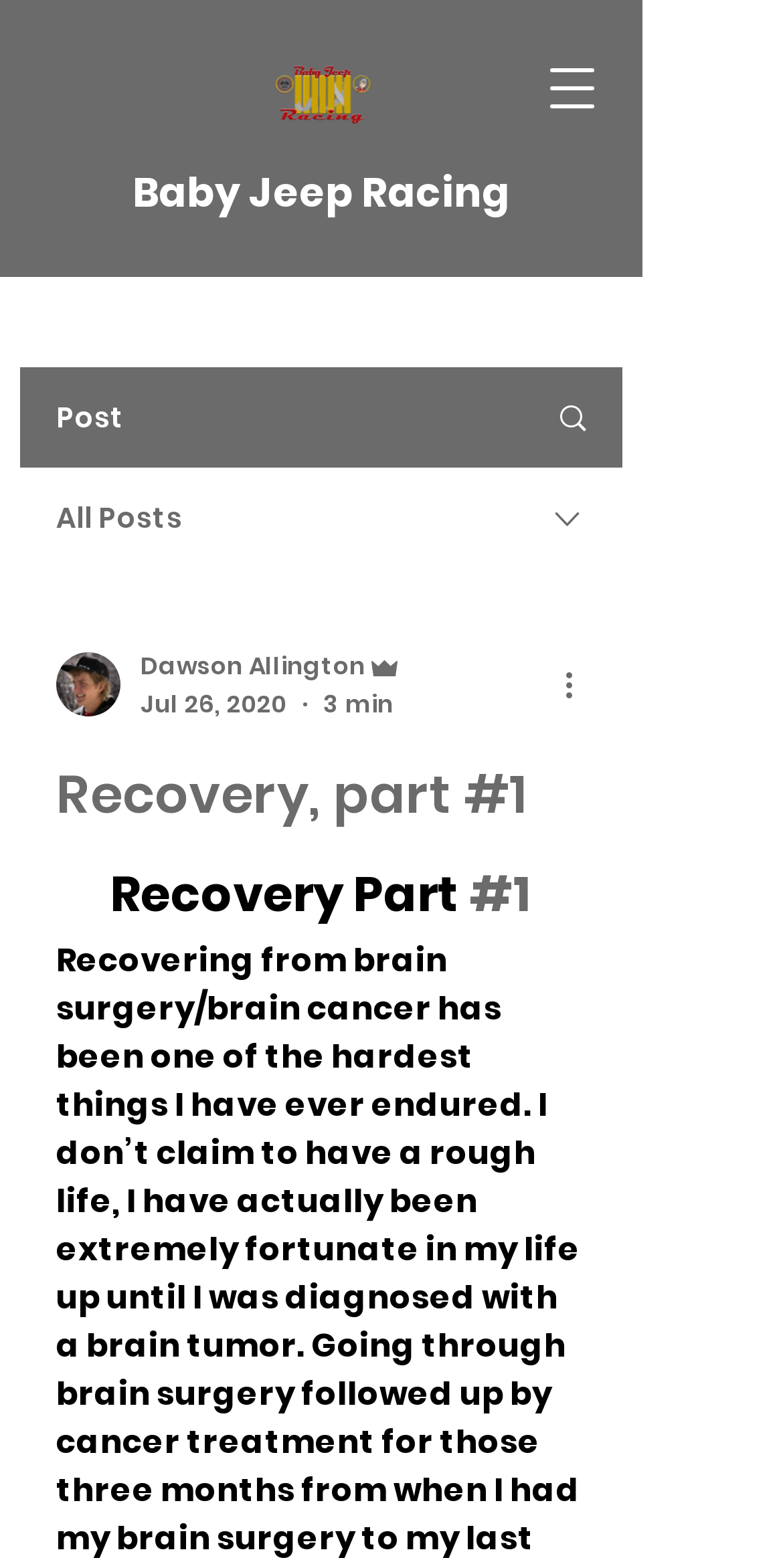Please provide a short answer using a single word or phrase for the question:
What is the logo image of the website?

Baby Jeep Racing Logo 2020.png